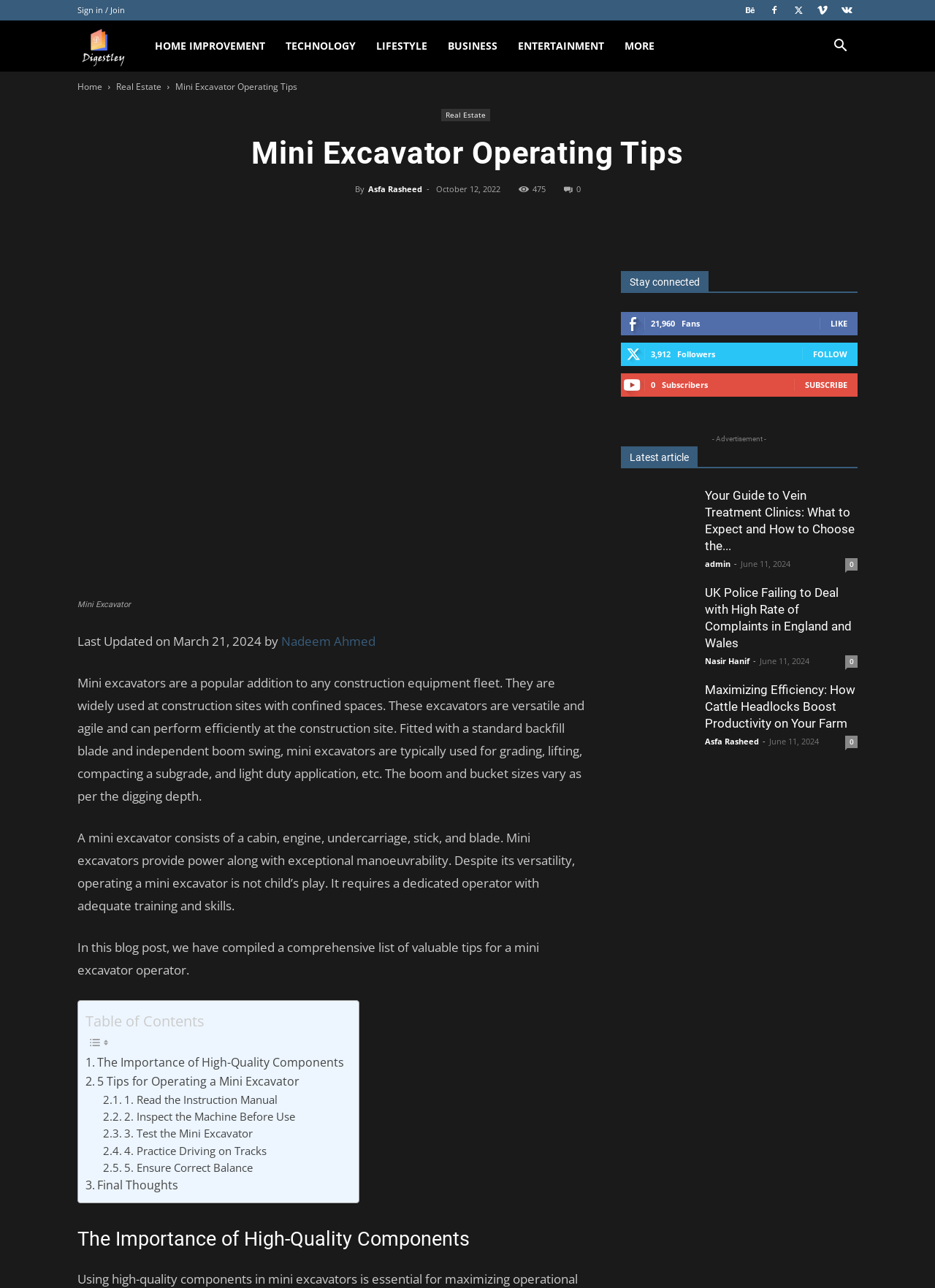Who wrote the blog post?
Please provide a detailed and comprehensive answer to the question.

The author of the blog post is mentioned as Asfa Rasheed, which is provided in the section below the main heading of the webpage.